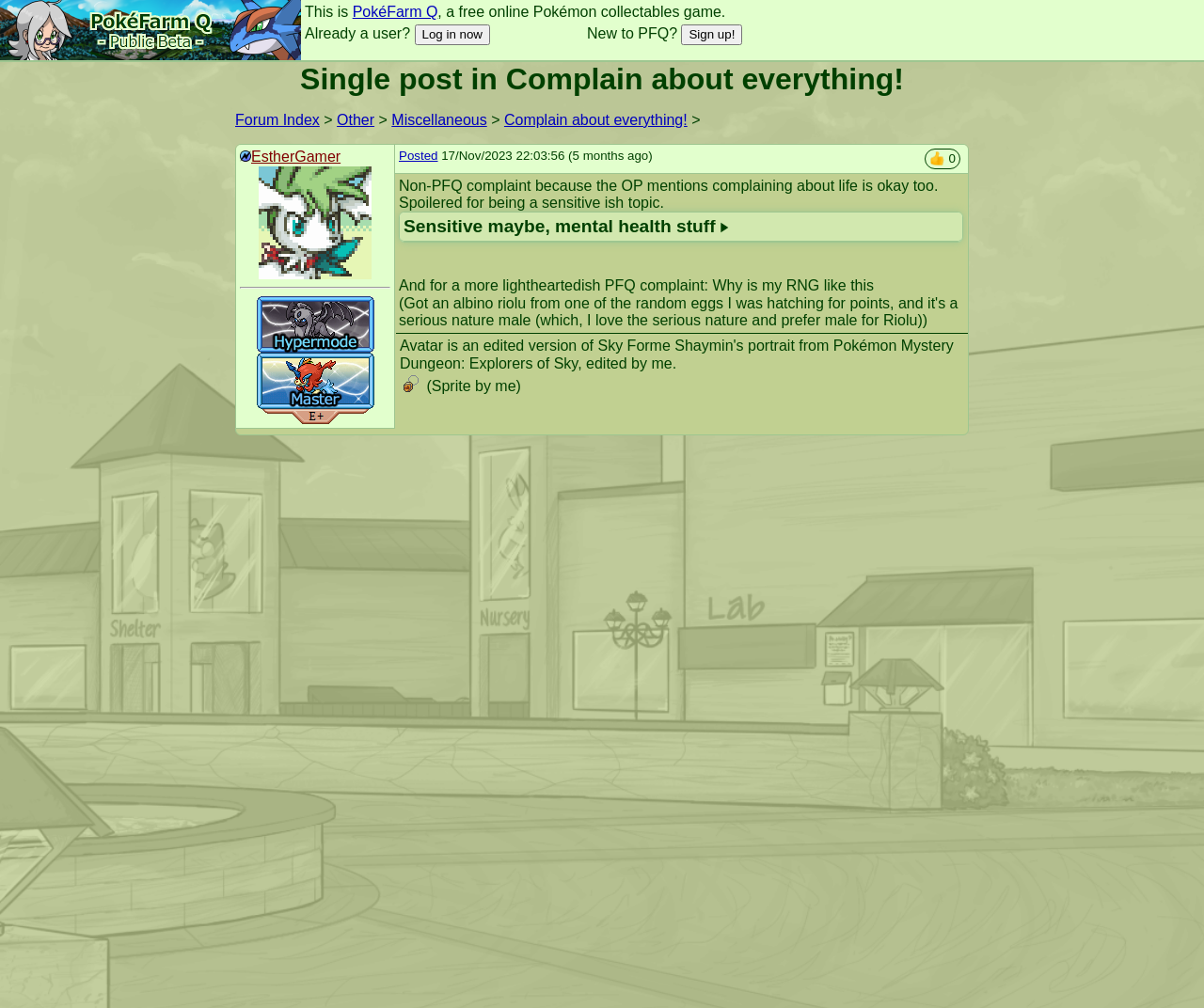What is the name of the online game?
Utilize the information in the image to give a detailed answer to the question.

The name of the online game can be found in the top section of the webpage, where it says 'This is PokéFarm Q, a free online Pokémon collectables game.'